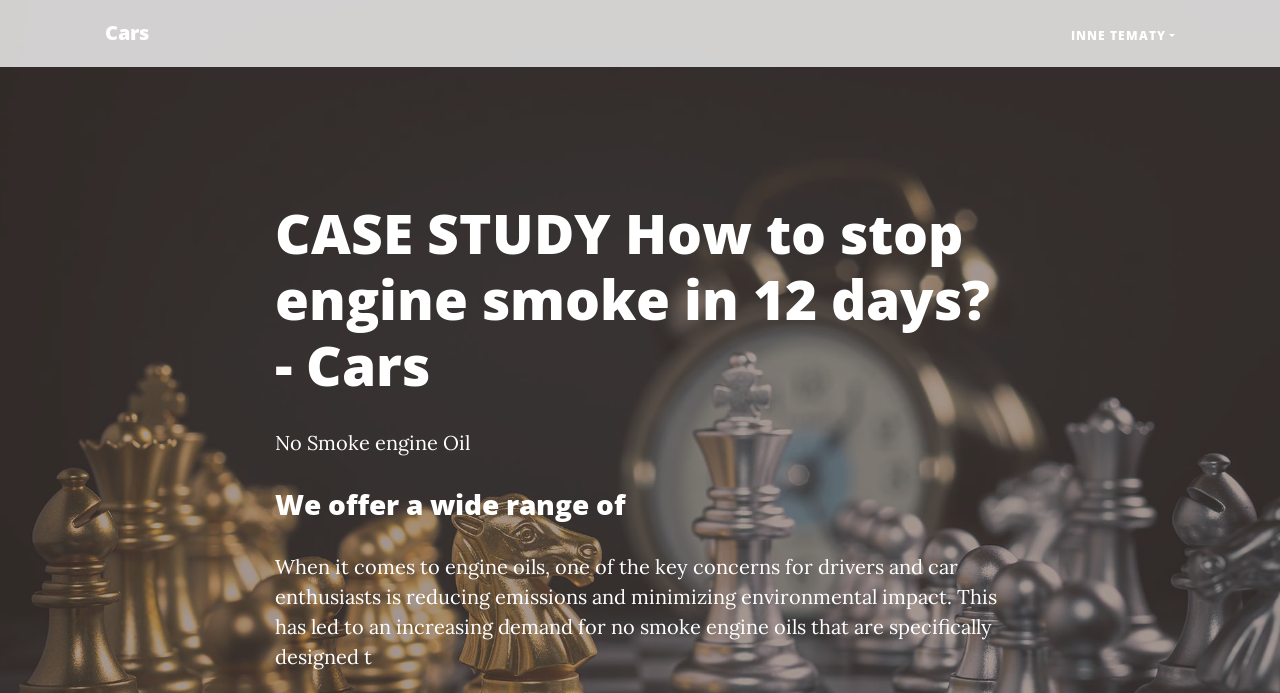Please find and report the primary heading text from the webpage.

CASE STUDY How to stop engine smoke in 12 days? - Cars